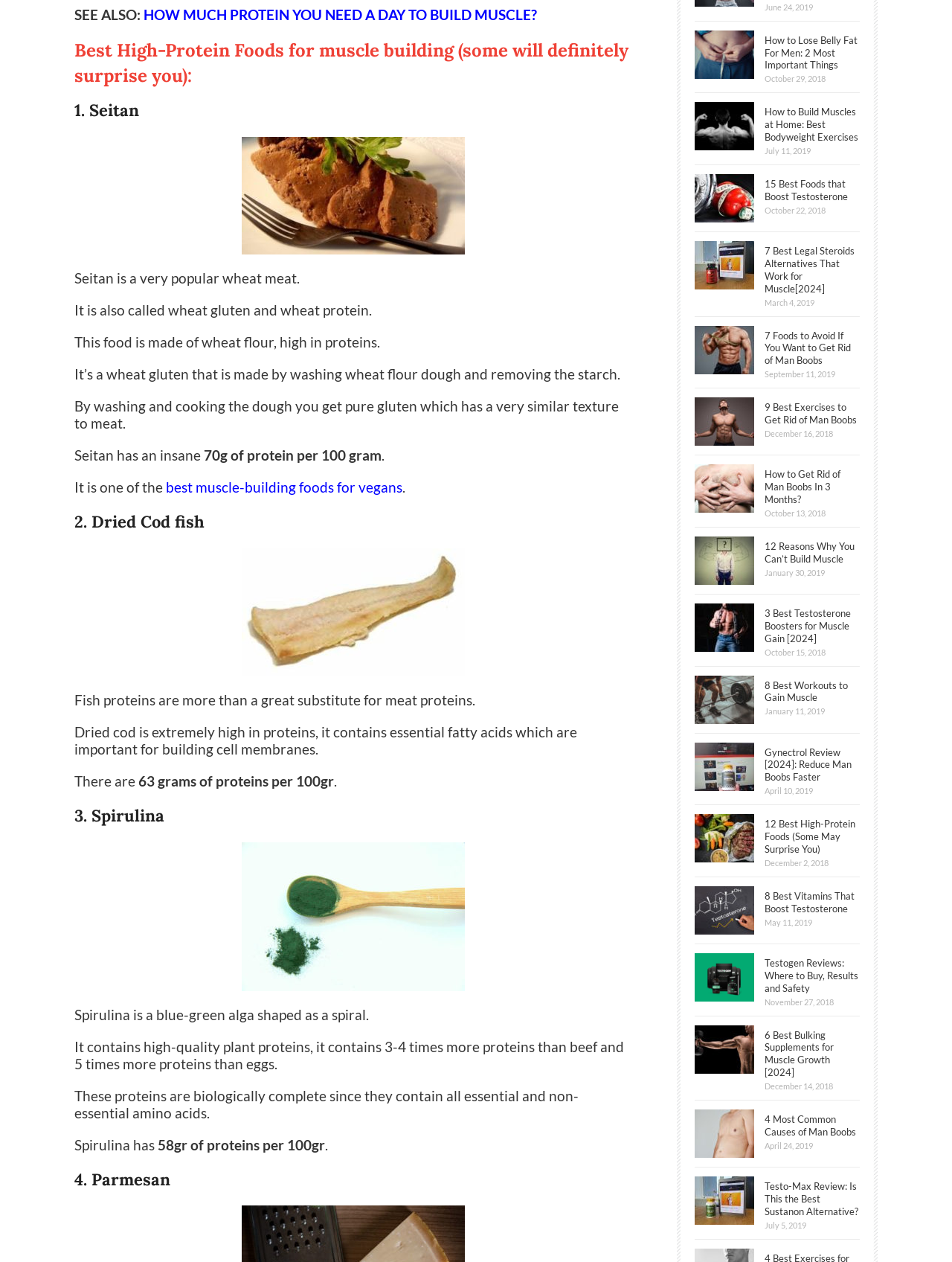Provide the bounding box coordinates for the UI element described in this sentence: "parent_node: HEART OF TEXAS CHEMDRY". The coordinates should be four float values between 0 and 1, i.e., [left, top, right, bottom].

None